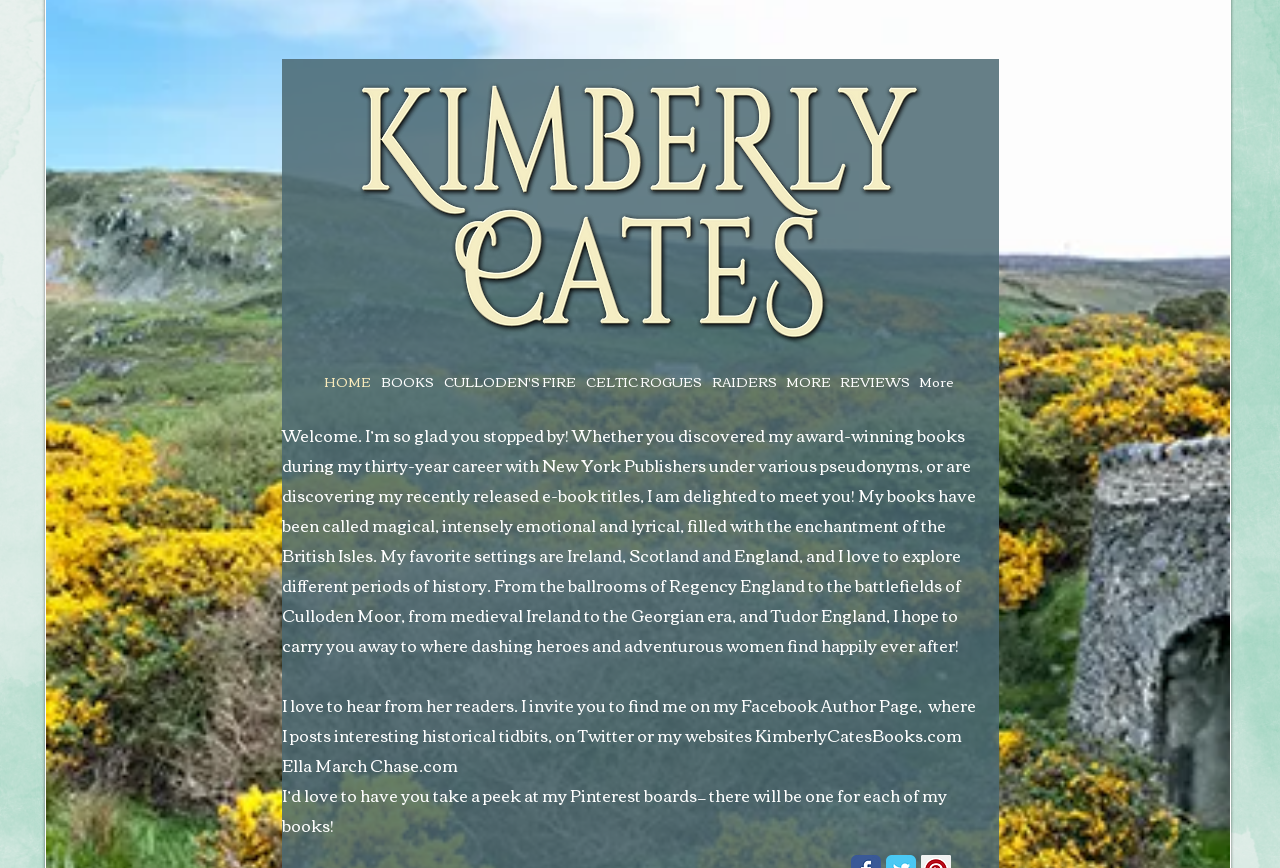How many navigation links are there?
Based on the image, provide a one-word or brief-phrase response.

8